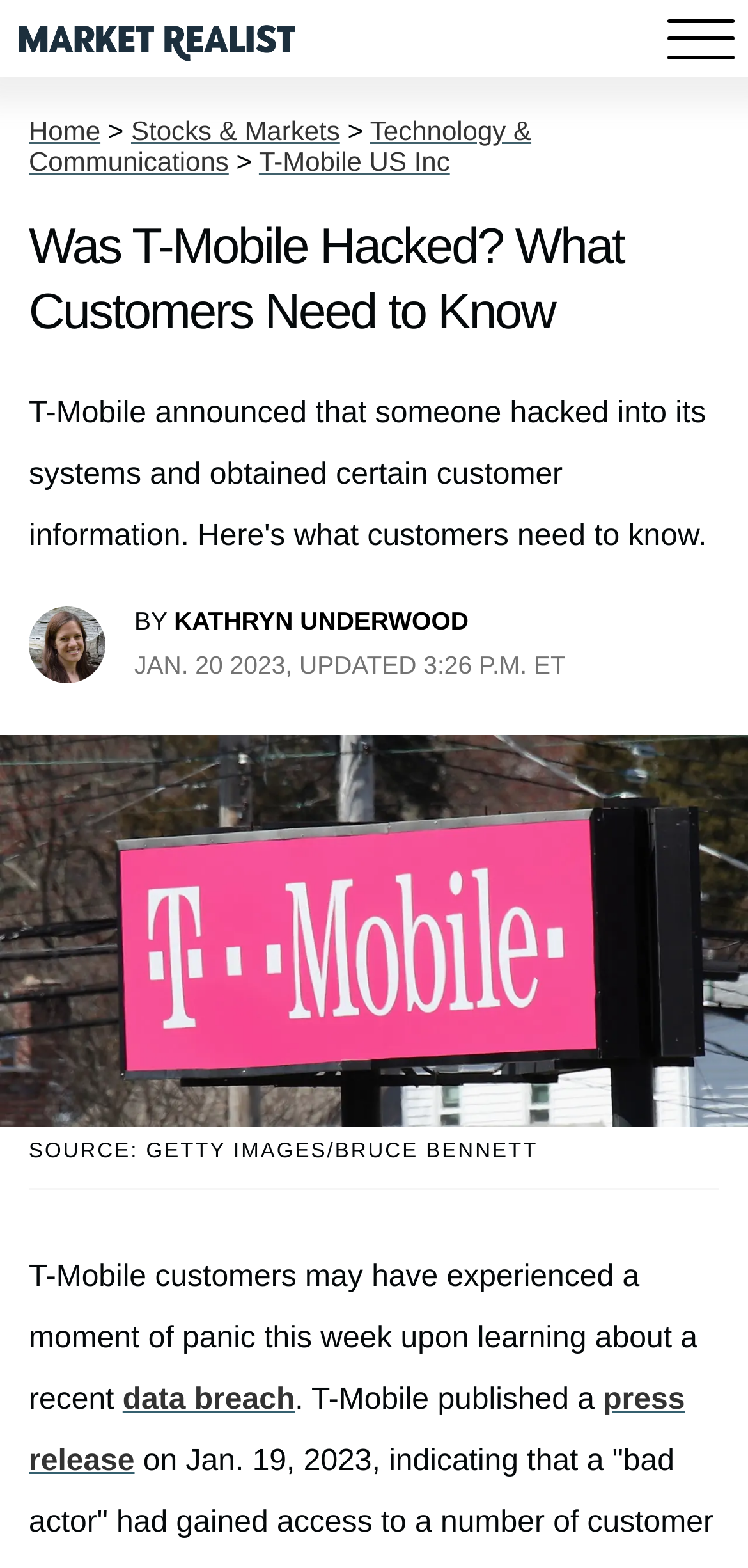Provide the bounding box coordinates for the specified HTML element described in this description: "T-Mobile US Inc". The coordinates should be four float numbers ranging from 0 to 1, in the format [left, top, right, bottom].

[0.346, 0.093, 0.601, 0.113]